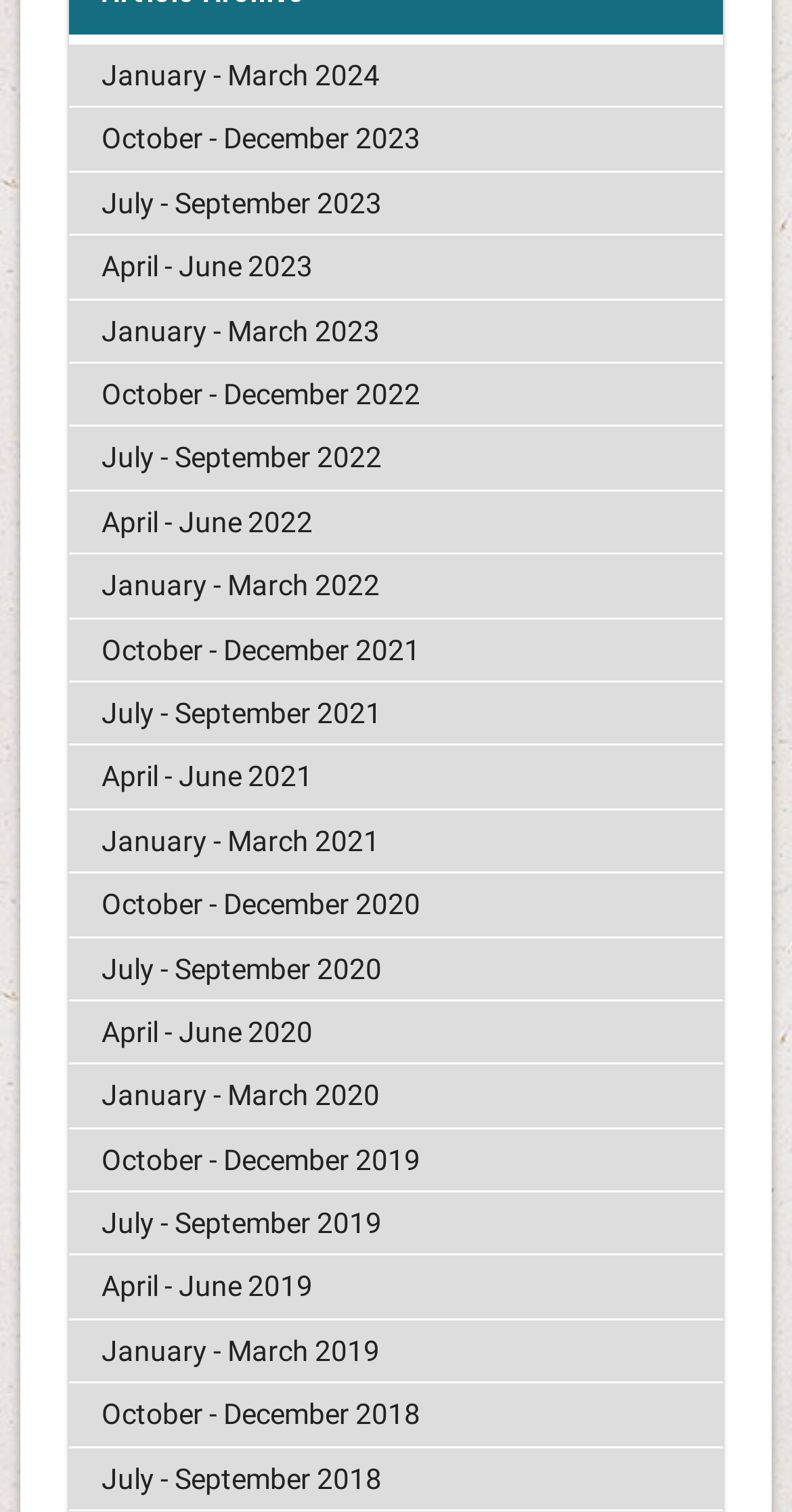What is the latest time period available on this webpage?
Give a one-word or short-phrase answer derived from the screenshot.

January - March 2024